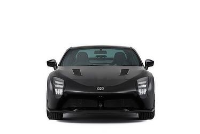What is the design focus of the Toyota GR HV SPORTS concept car?
Examine the image and give a concise answer in one word or a short phrase.

Performance and cutting-edge technology